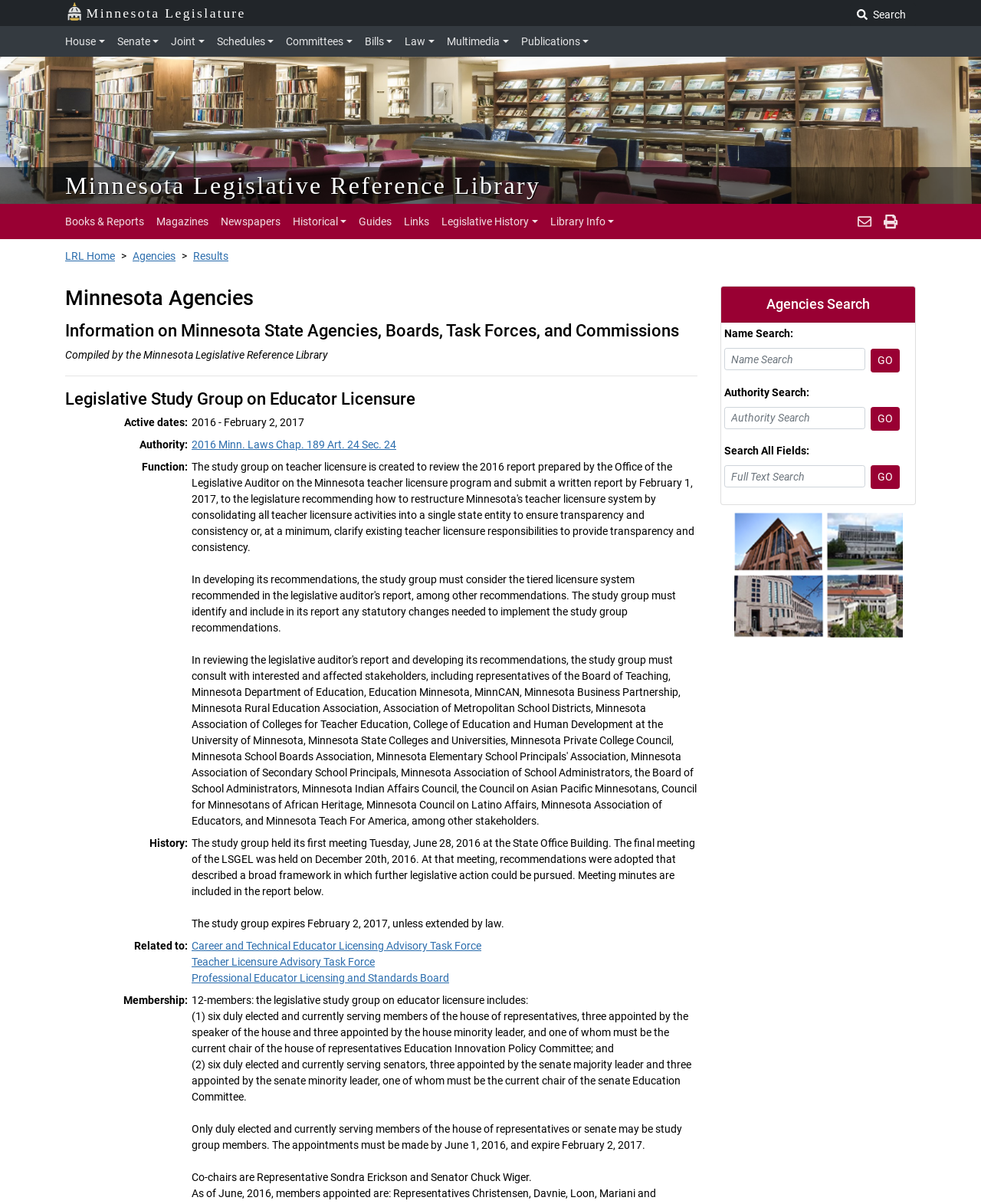Find the bounding box coordinates of the element's region that should be clicked in order to follow the given instruction: "Search for agencies by name". The coordinates should consist of four float numbers between 0 and 1, i.e., [left, top, right, bottom].

[0.738, 0.289, 0.882, 0.308]